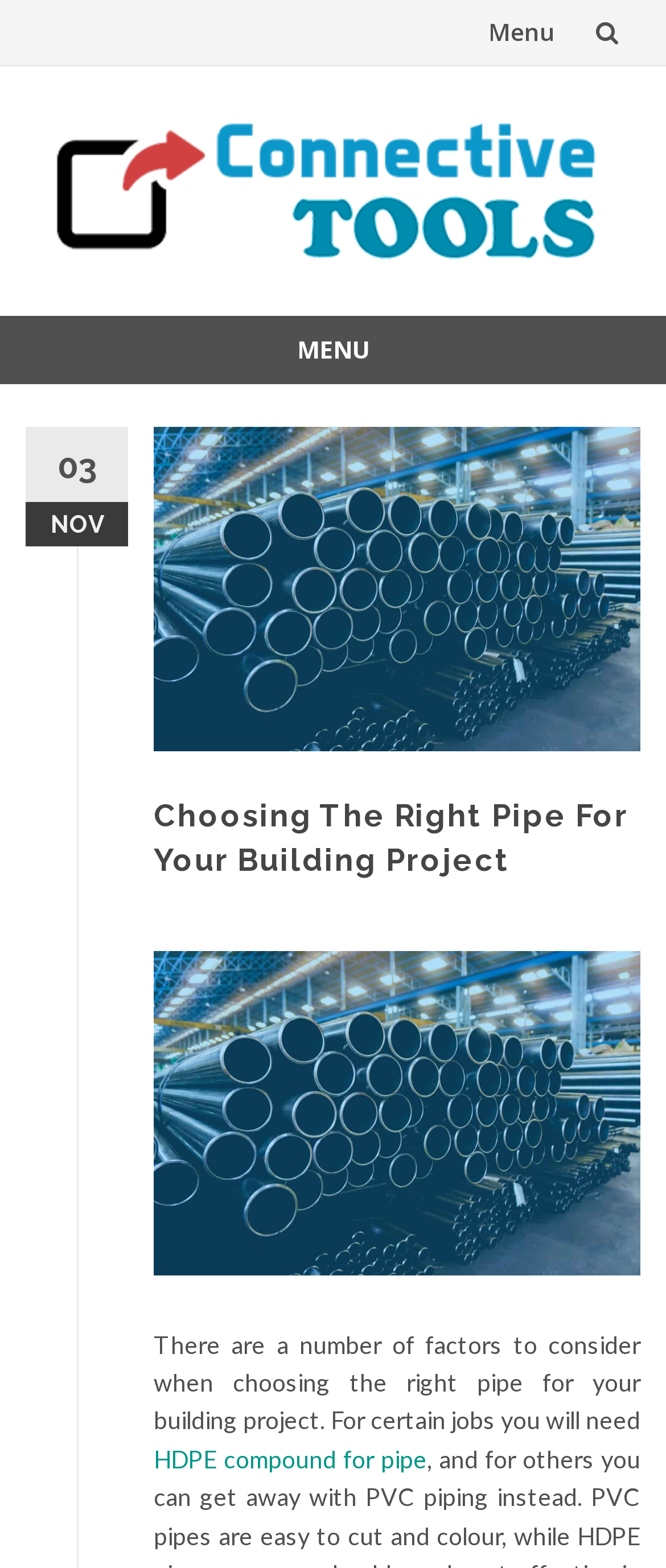What type of pipe is mentioned in the webpage?
Look at the image and answer with only one word or phrase.

HDPE compound pipe